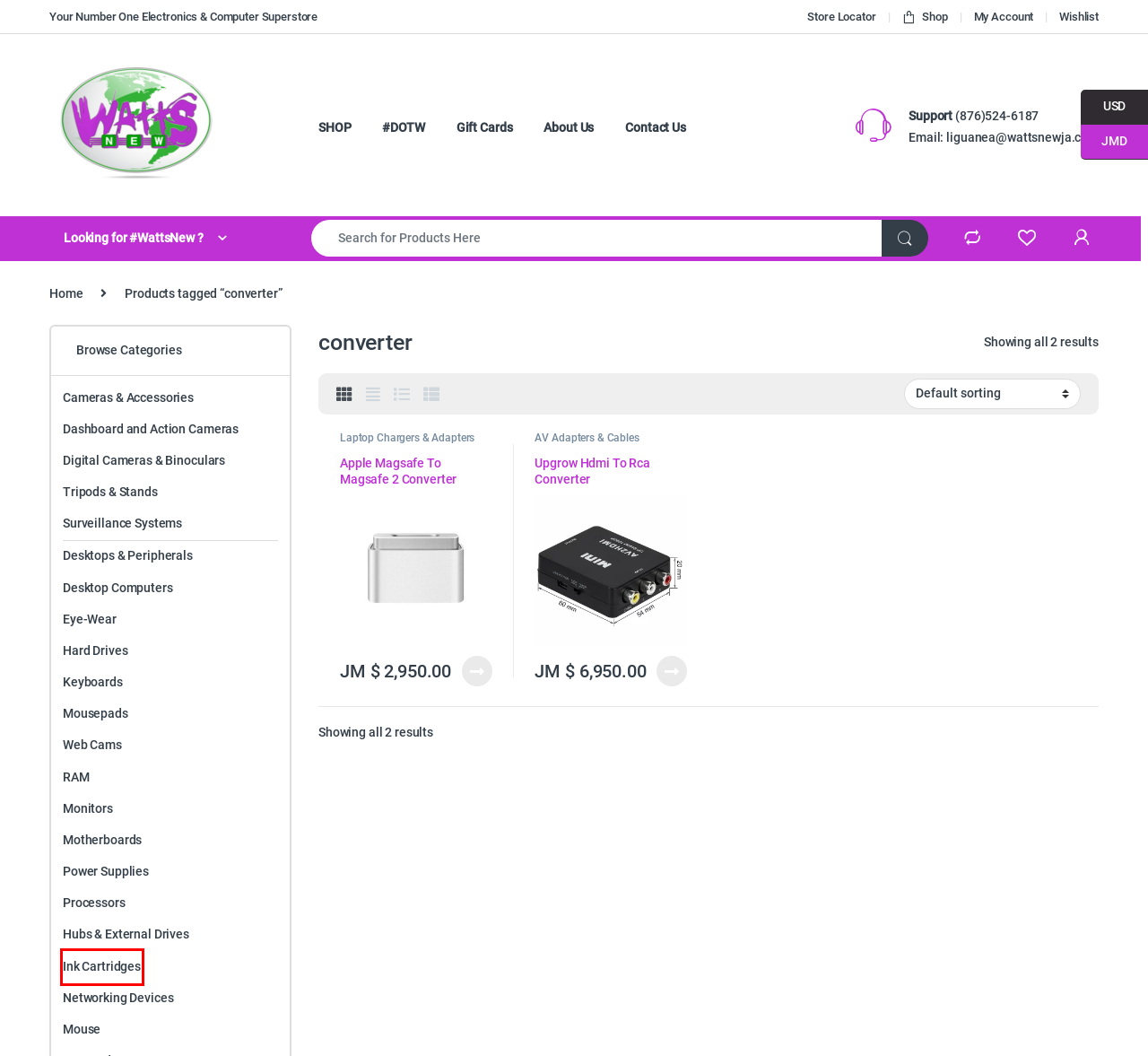Look at the screenshot of a webpage where a red bounding box surrounds a UI element. Your task is to select the best-matching webpage description for the new webpage after you click the element within the bounding box. The available options are:
A. Desktop Computers Archives - Watts New Ja
B. Mousepads Archives - Watts New Ja
C. About - Watts New Ja
D. Deals & Steals - Watts New Ja
E. Surveillance Systems Archives - Watts New Ja
F. Ink Cartridges Archives - Watts New Ja
G. Keyboards Archives - Watts New Ja
H. Processors Archives - Watts New Ja

F